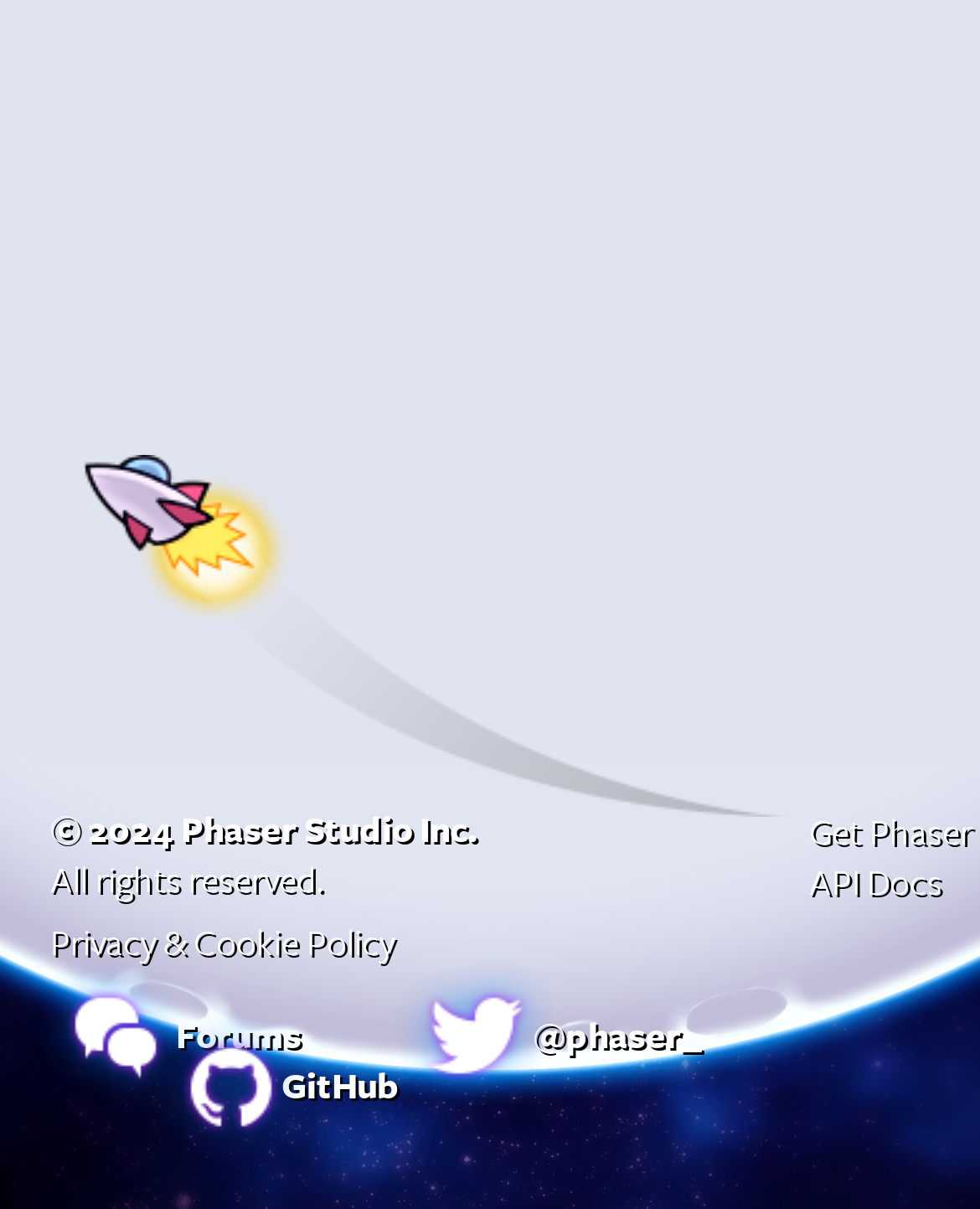What is the position of the 'API Docs' link?
Please look at the screenshot and answer using one word or phrase.

Top-right